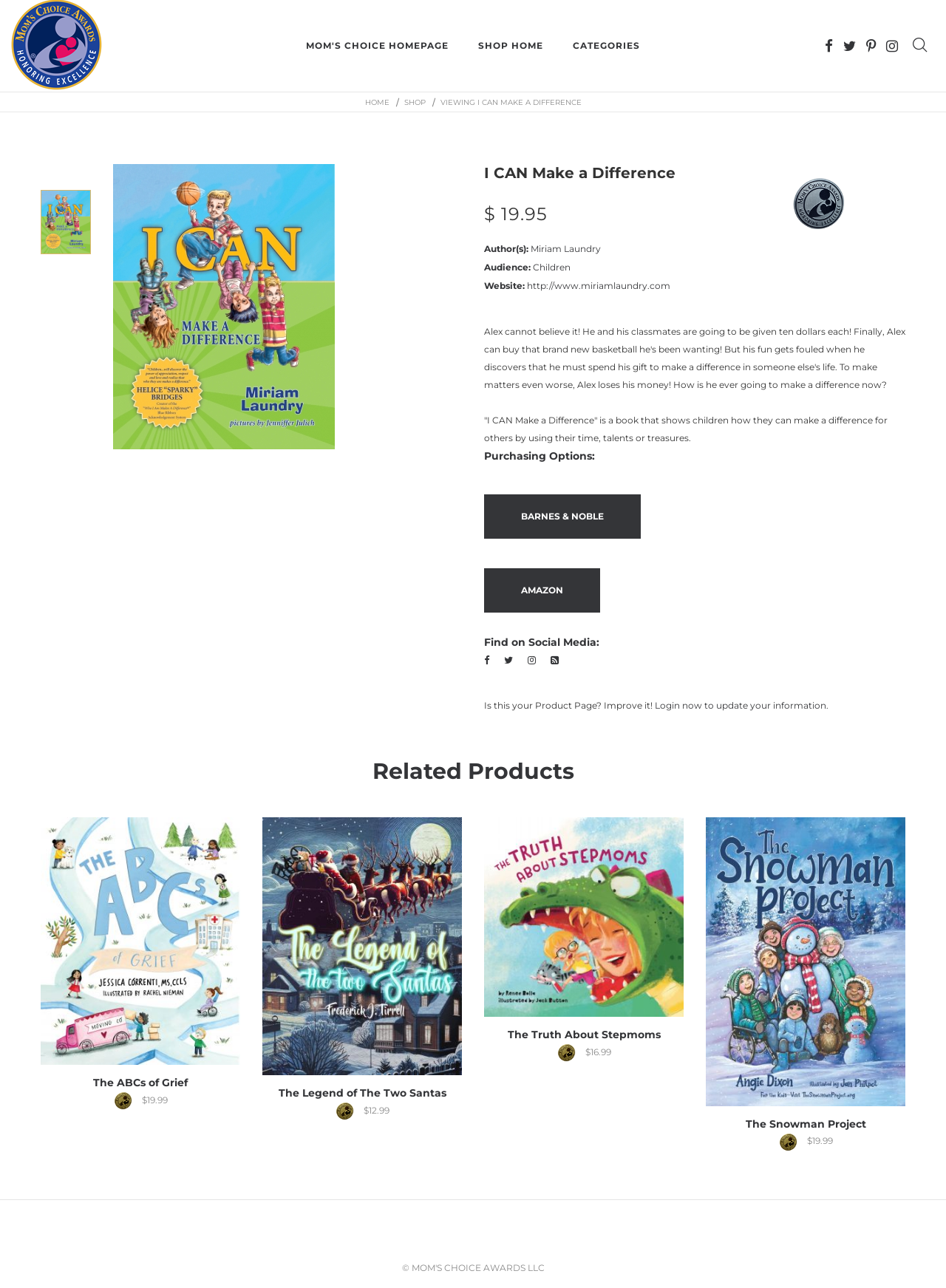From the webpage screenshot, predict the bounding box of the UI element that matches this description: "The Snowman Project".

[0.788, 0.867, 0.915, 0.878]